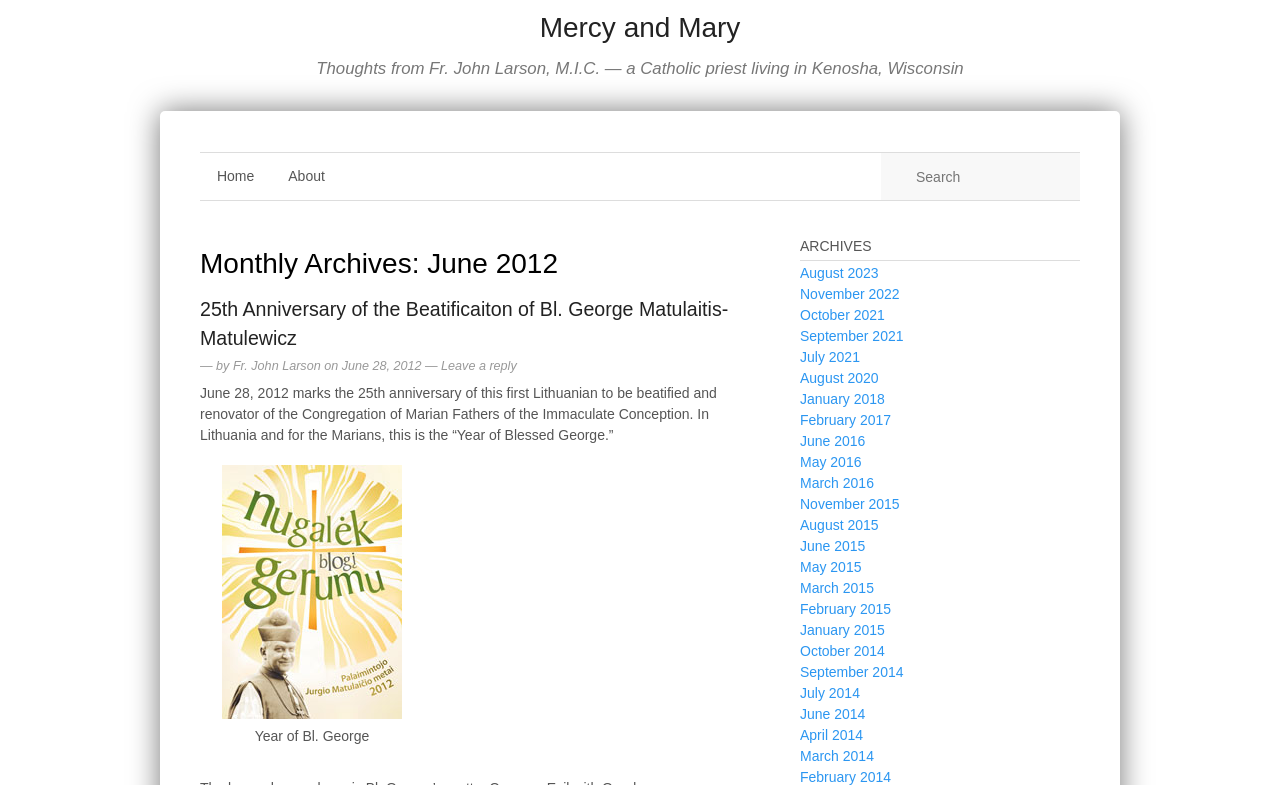Determine the bounding box coordinates of the section I need to click to execute the following instruction: "Read the article about Paul Judge's plans for Softbank's Open Opportunity Fund". Provide the coordinates as four float numbers between 0 and 1, i.e., [left, top, right, bottom].

None